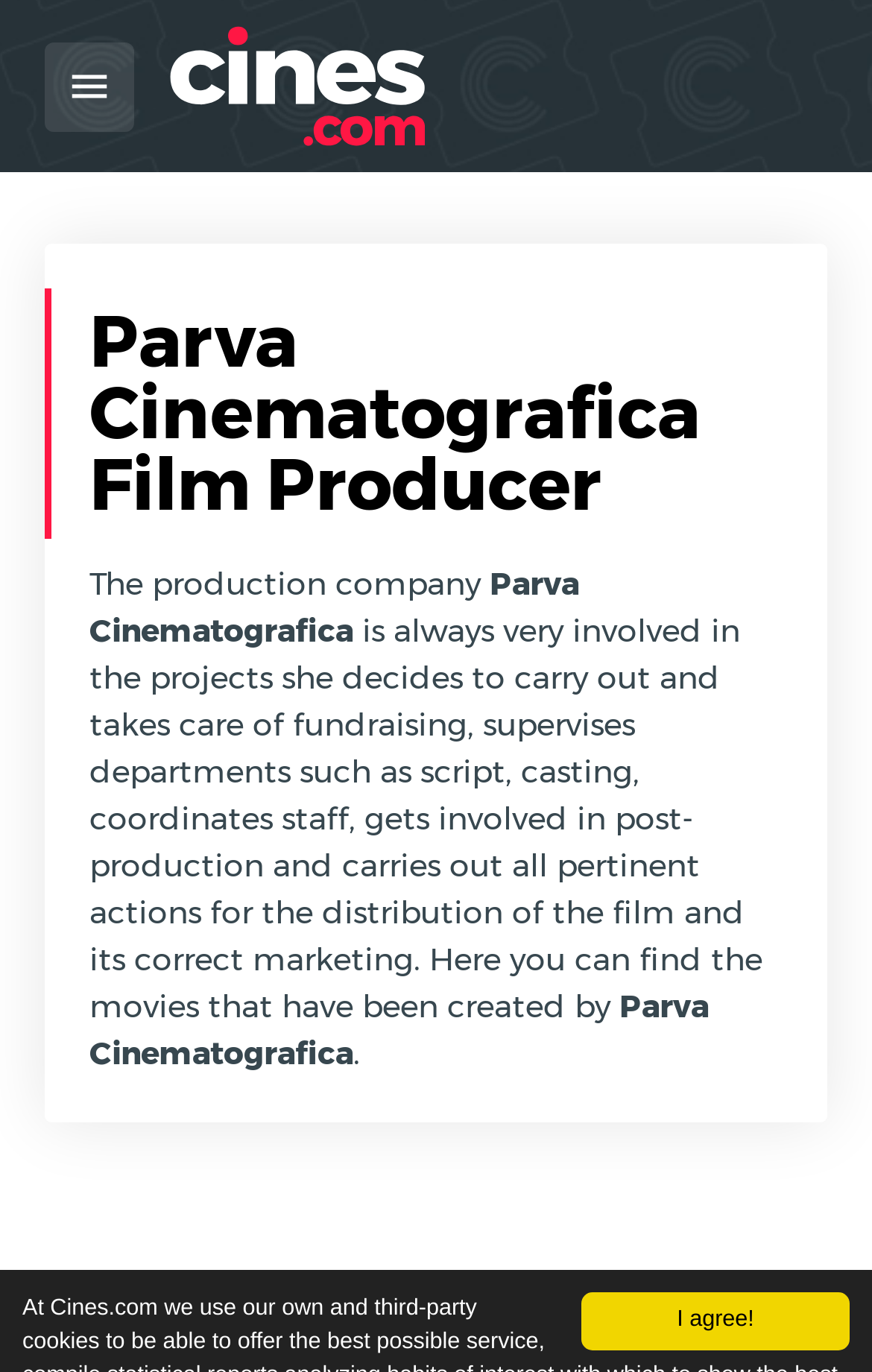Locate the UI element that matches the description I agree! in the webpage screenshot. Return the bounding box coordinates in the format (top-left x, top-left y, bottom-right x, bottom-right y), with values ranging from 0 to 1.

[0.667, 0.941, 0.974, 0.984]